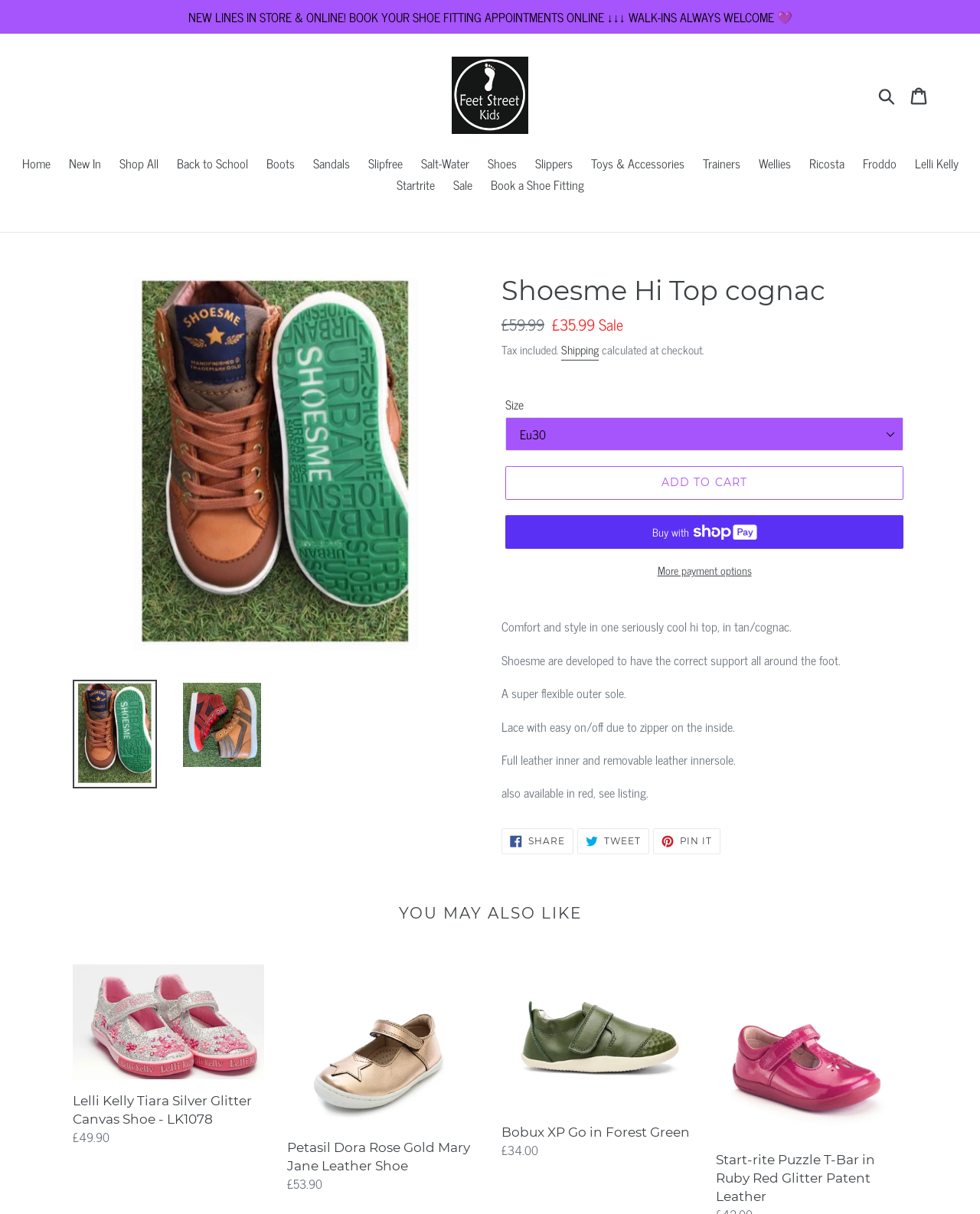Kindly determine the bounding box coordinates for the area that needs to be clicked to execute this instruction: "Click on the 'Cart' link".

[0.92, 0.064, 0.957, 0.093]